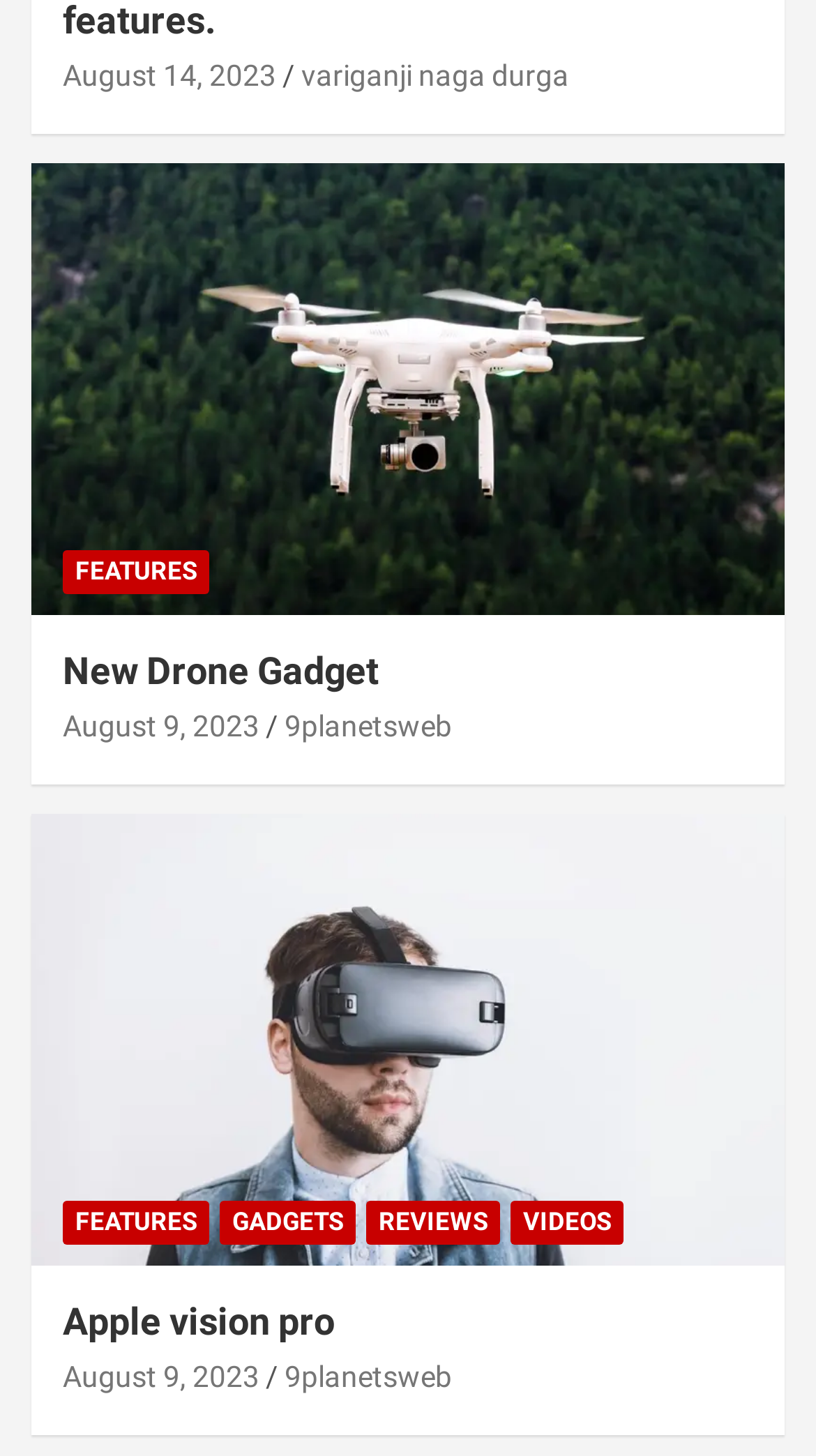Please respond to the question using a single word or phrase:
What is the category of the link 'GADGETS'?

Navigation